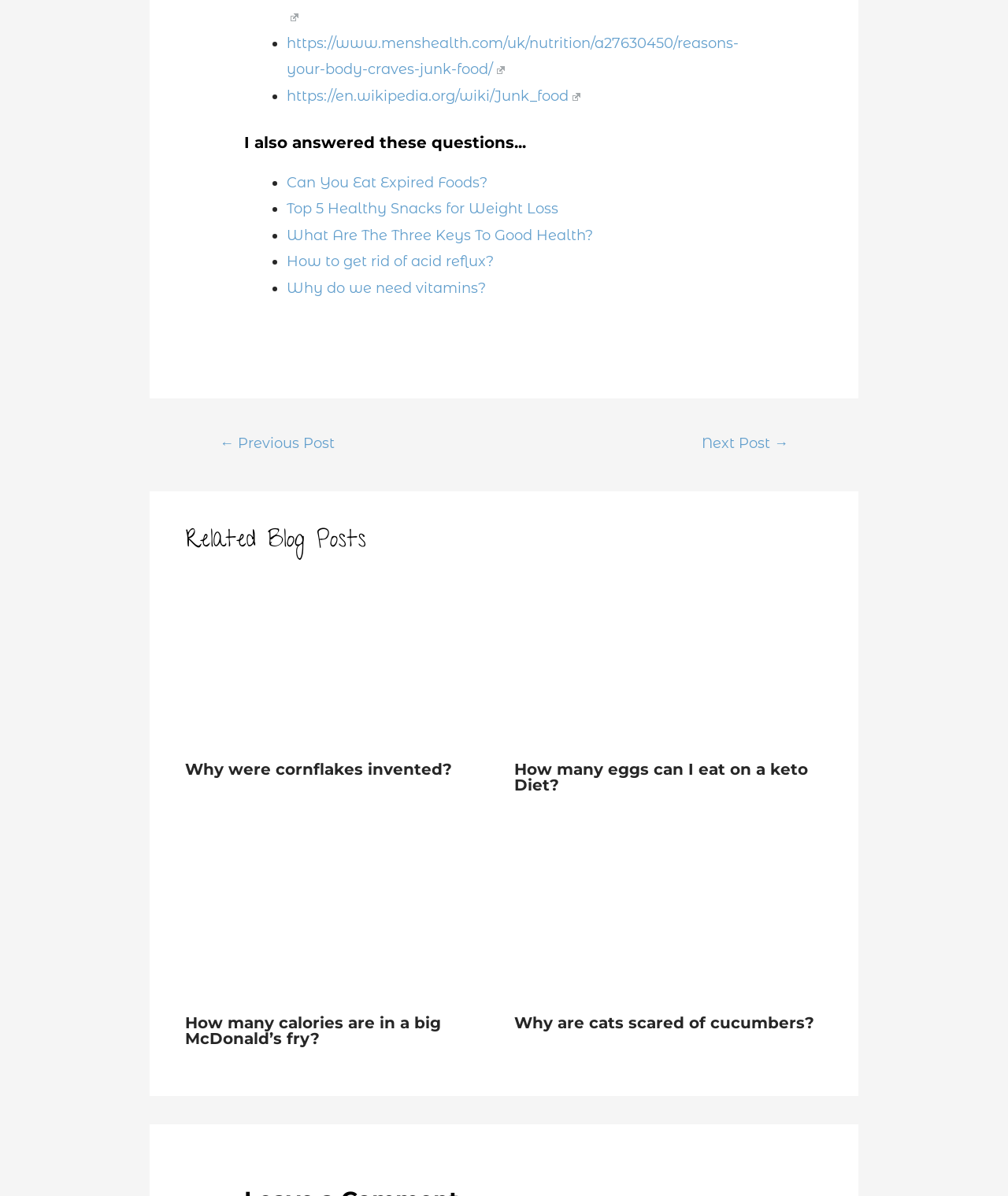Please determine the bounding box coordinates of the element to click on in order to accomplish the following task: "Go to the next post". Ensure the coordinates are four float numbers ranging from 0 to 1, i.e., [left, top, right, bottom].

[0.675, 0.358, 0.803, 0.386]